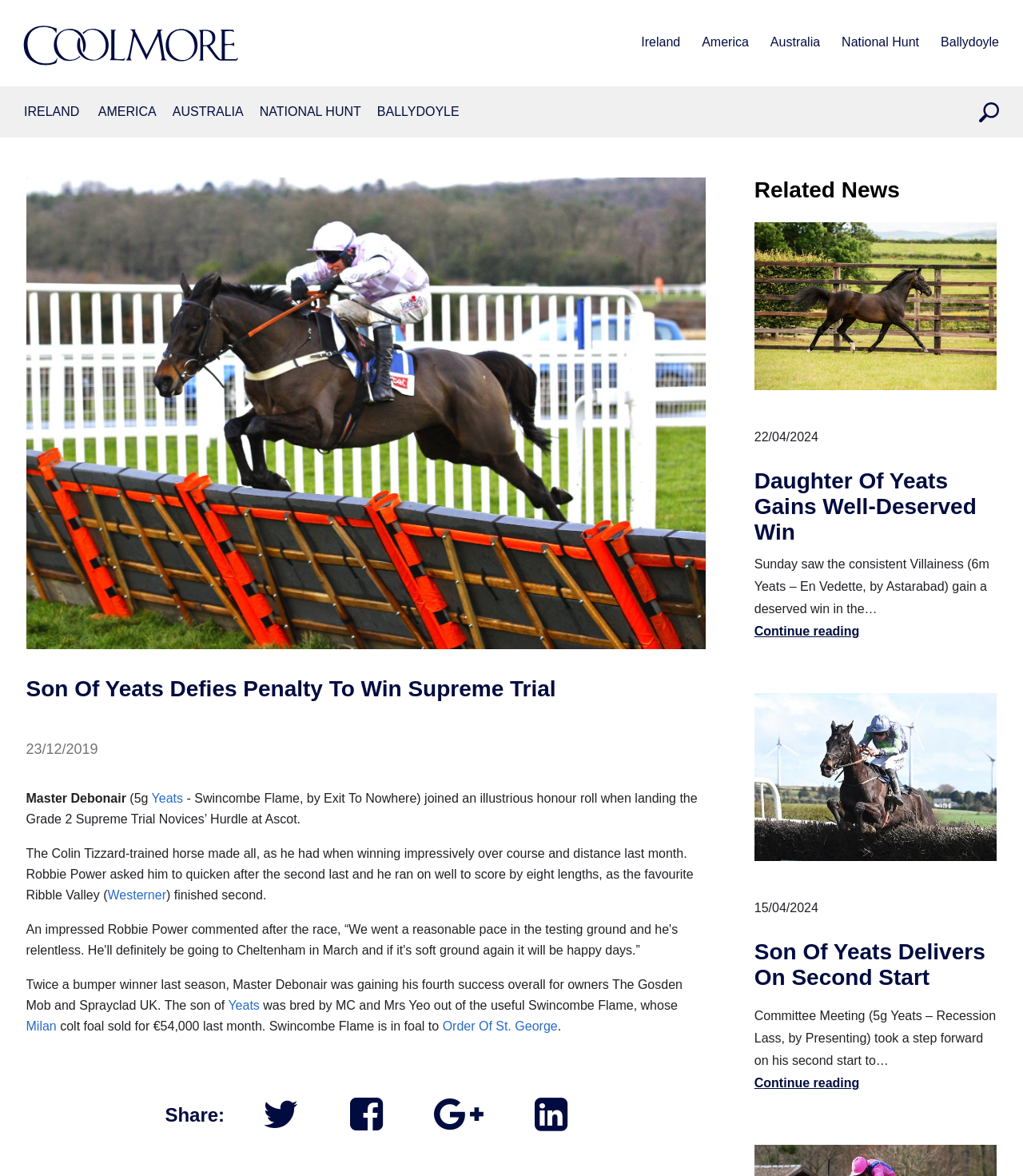Determine the bounding box coordinates of the element's region needed to click to follow the instruction: "View the image of Master Debonair winning the Gr.2 Supreme Trial at Ascot". Provide these coordinates as four float numbers between 0 and 1, formatted as [left, top, right, bottom].

[0.025, 0.151, 0.69, 0.552]